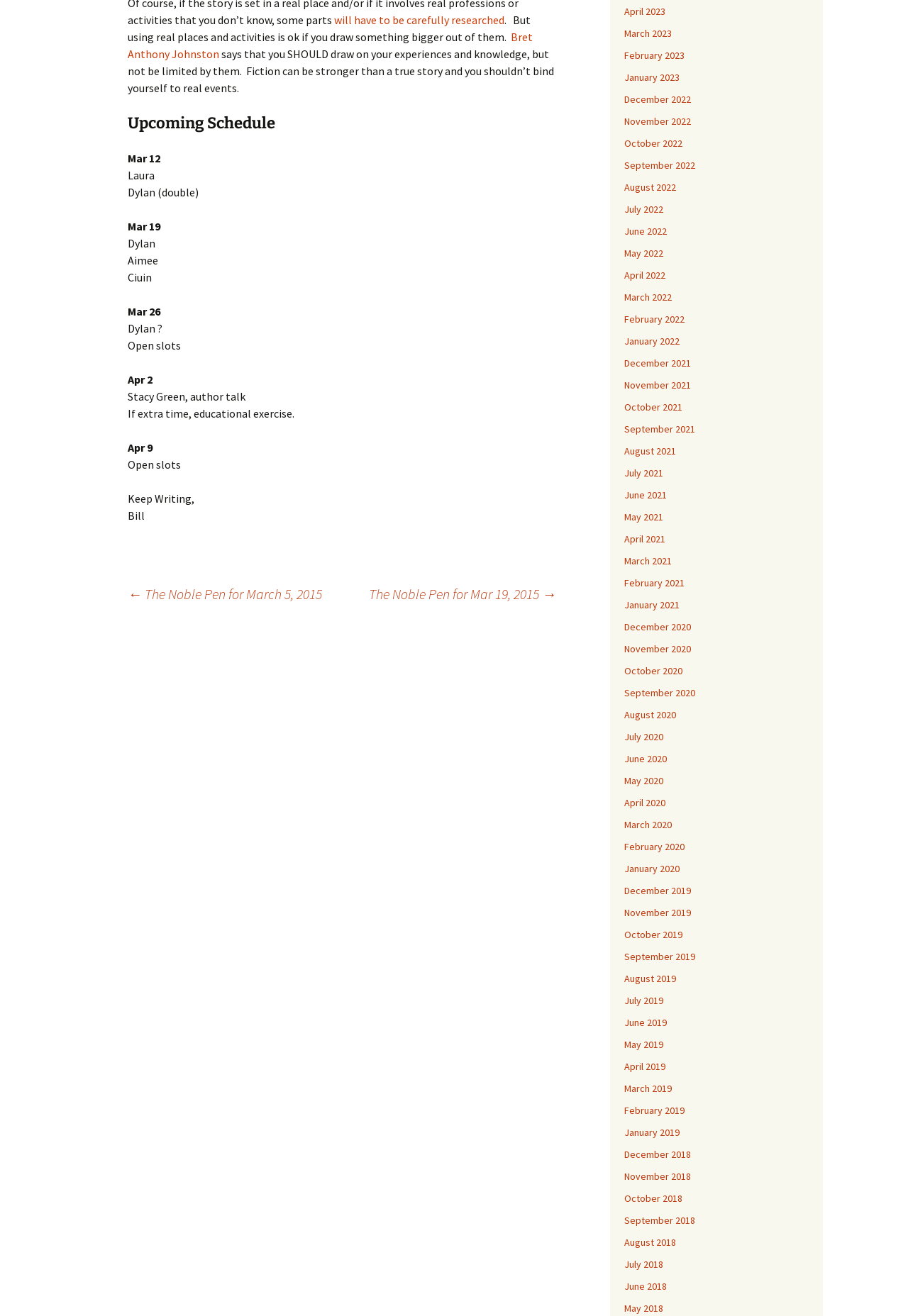Please identify the bounding box coordinates of the area that needs to be clicked to follow this instruction: "Click on the 'Home' link".

None